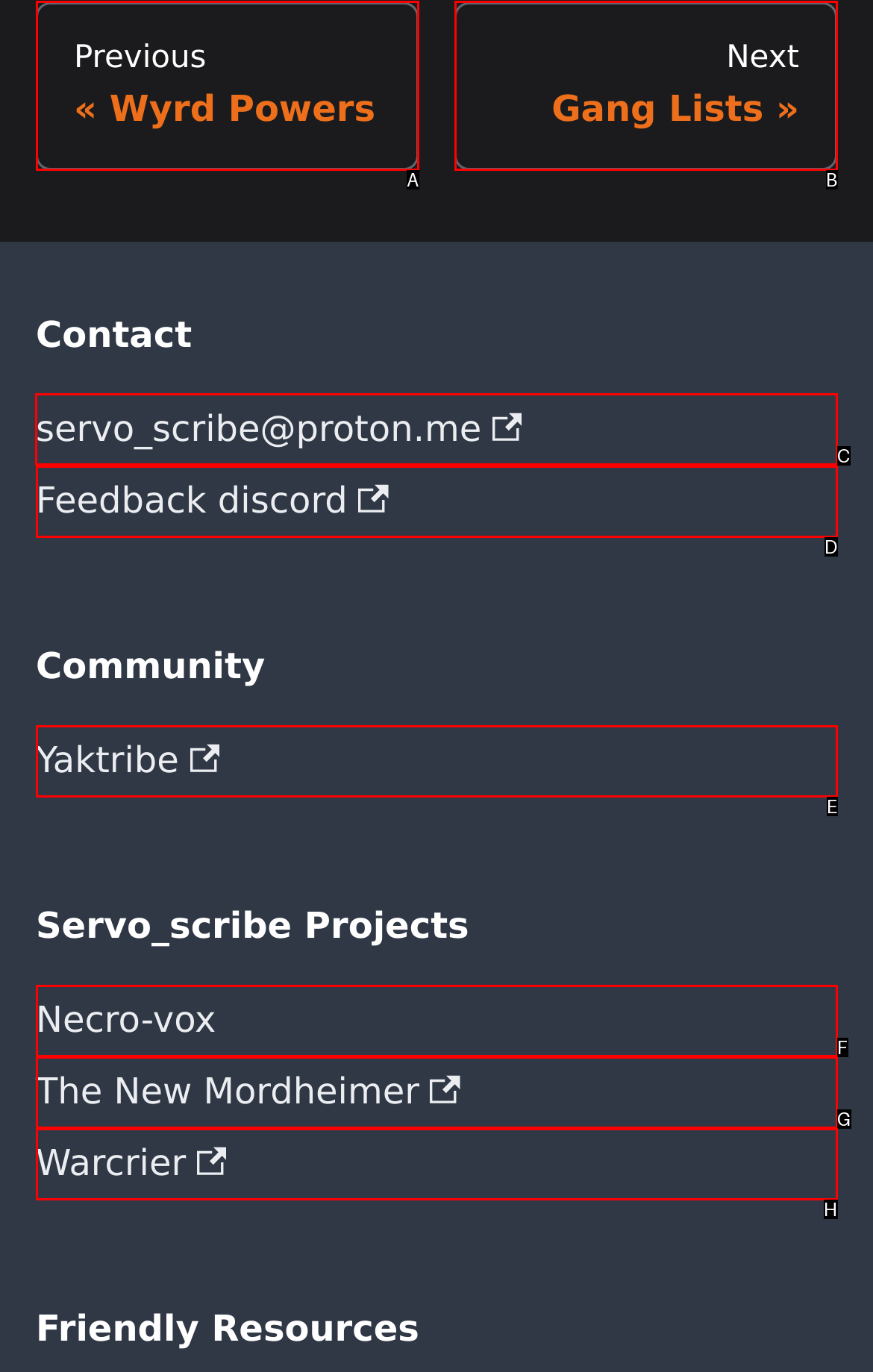Determine the letter of the UI element that you need to click to perform the task: contact via email.
Provide your answer with the appropriate option's letter.

C